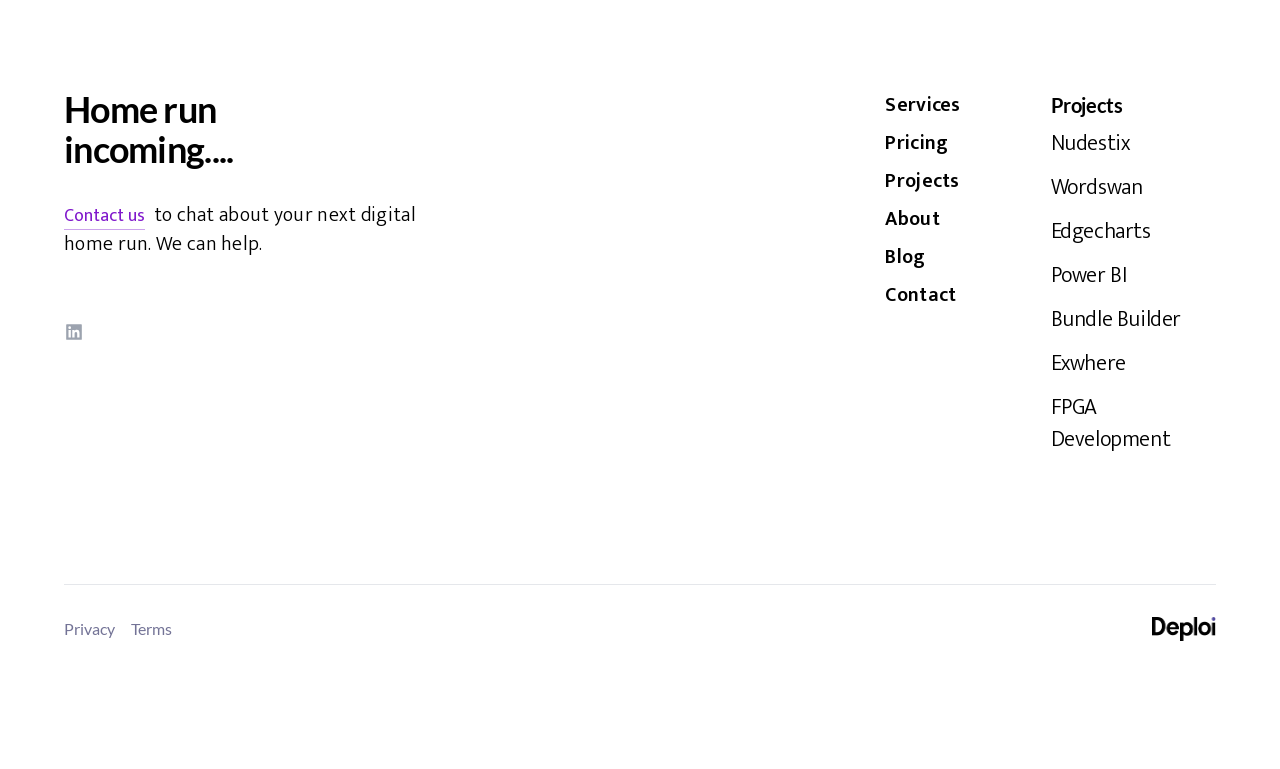What is the text above the 'Contact us' button?
Provide a concise answer using a single word or phrase based on the image.

Home run incoming....